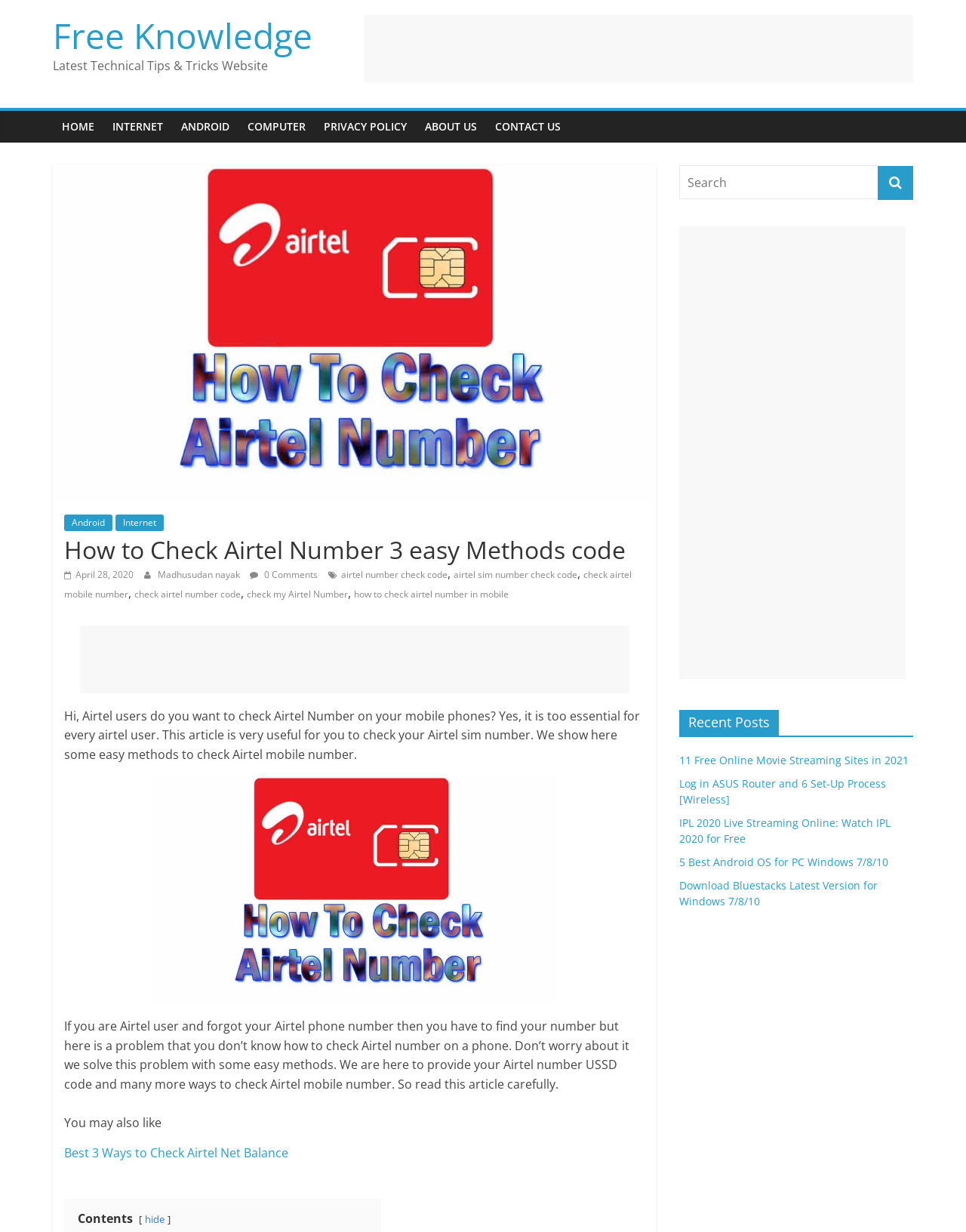What is the purpose of the article?
Use the screenshot to answer the question with a single word or phrase.

To check Airtel sim number